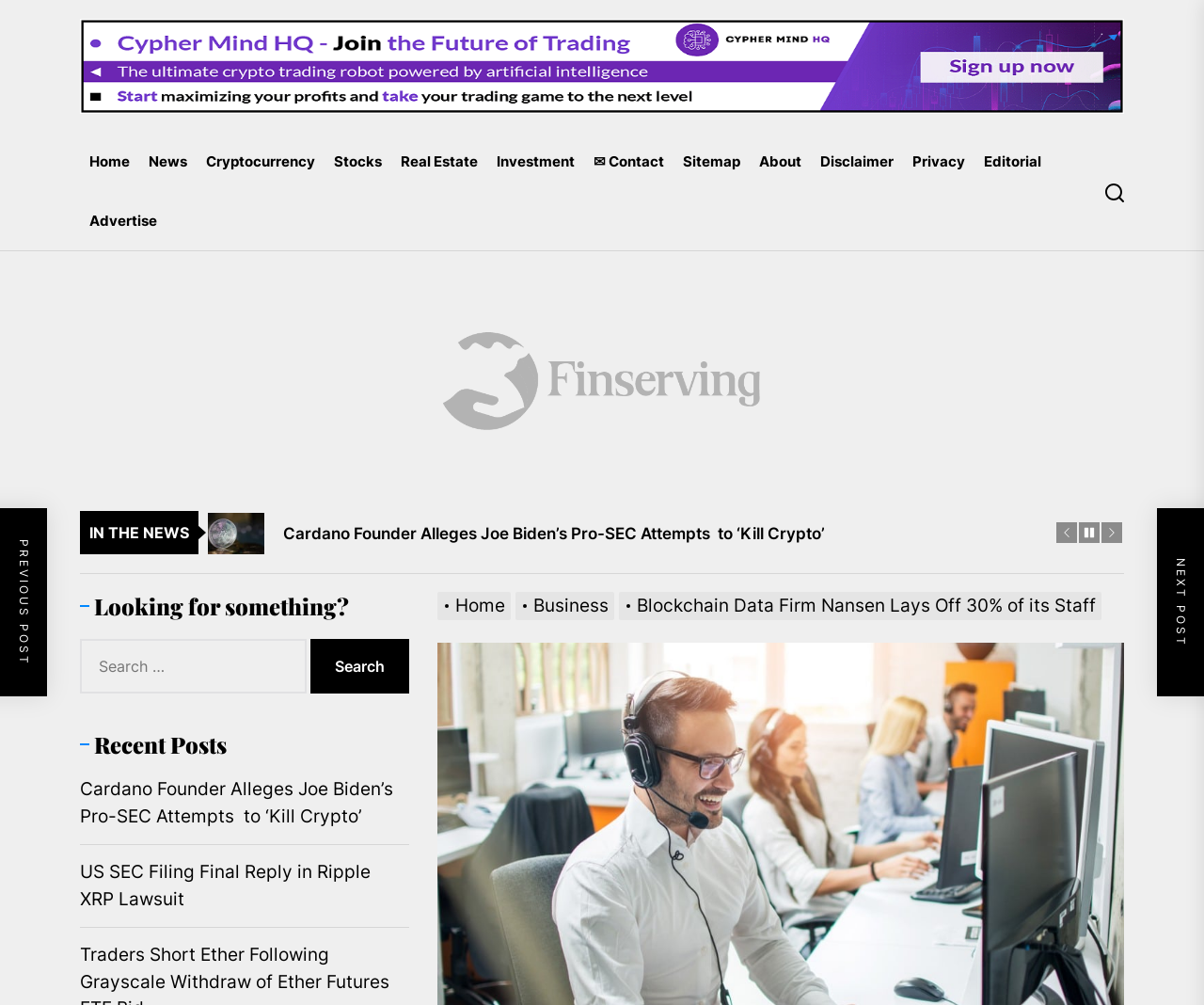Locate the bounding box coordinates of the clickable area to execute the instruction: "Learn more about the recent Gizmodo article on smart tattoos". Provide the coordinates as four float numbers between 0 and 1, represented as [left, top, right, bottom].

None